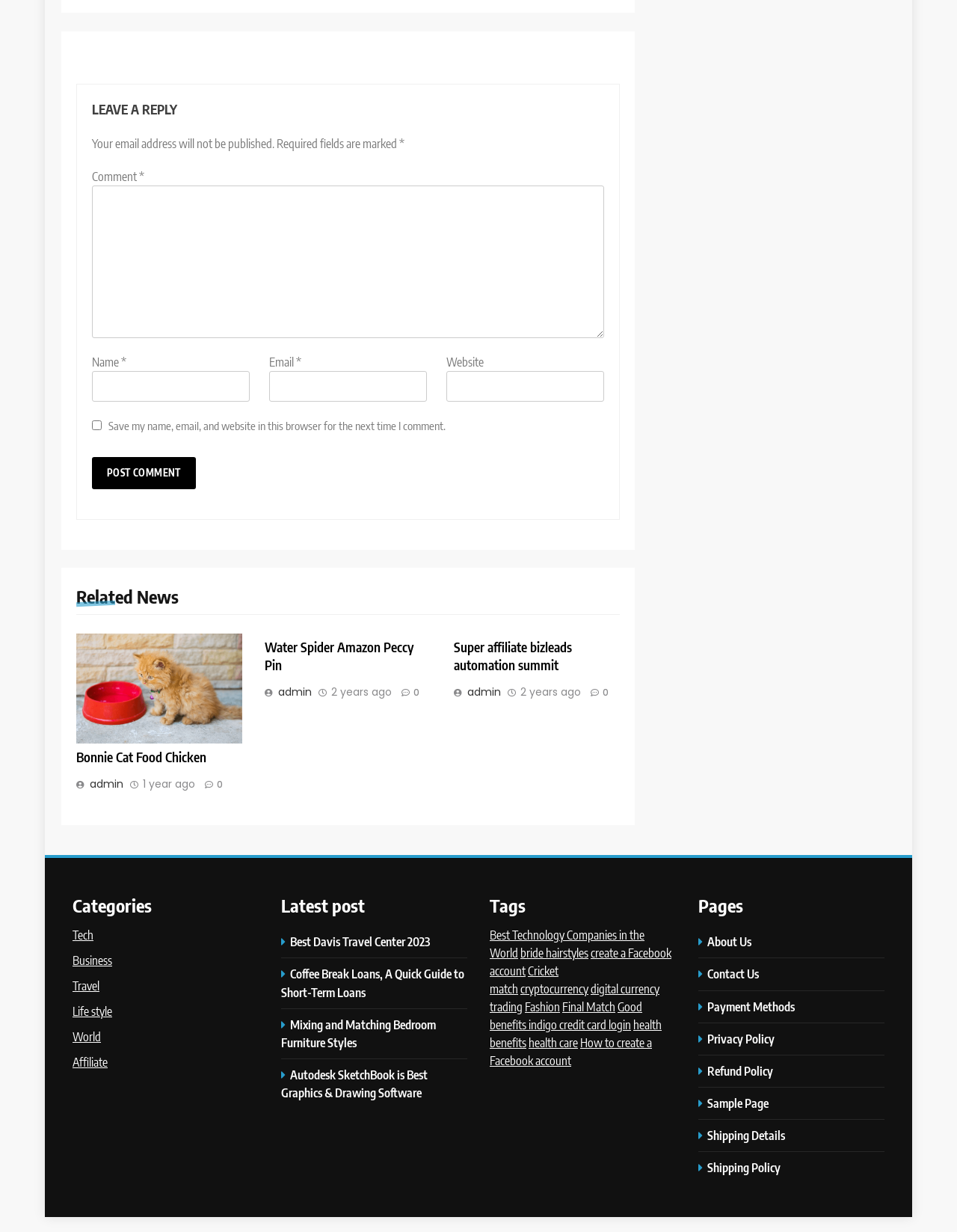Could you find the bounding box coordinates of the clickable area to complete this instruction: "Post your comment"?

[0.096, 0.371, 0.204, 0.397]